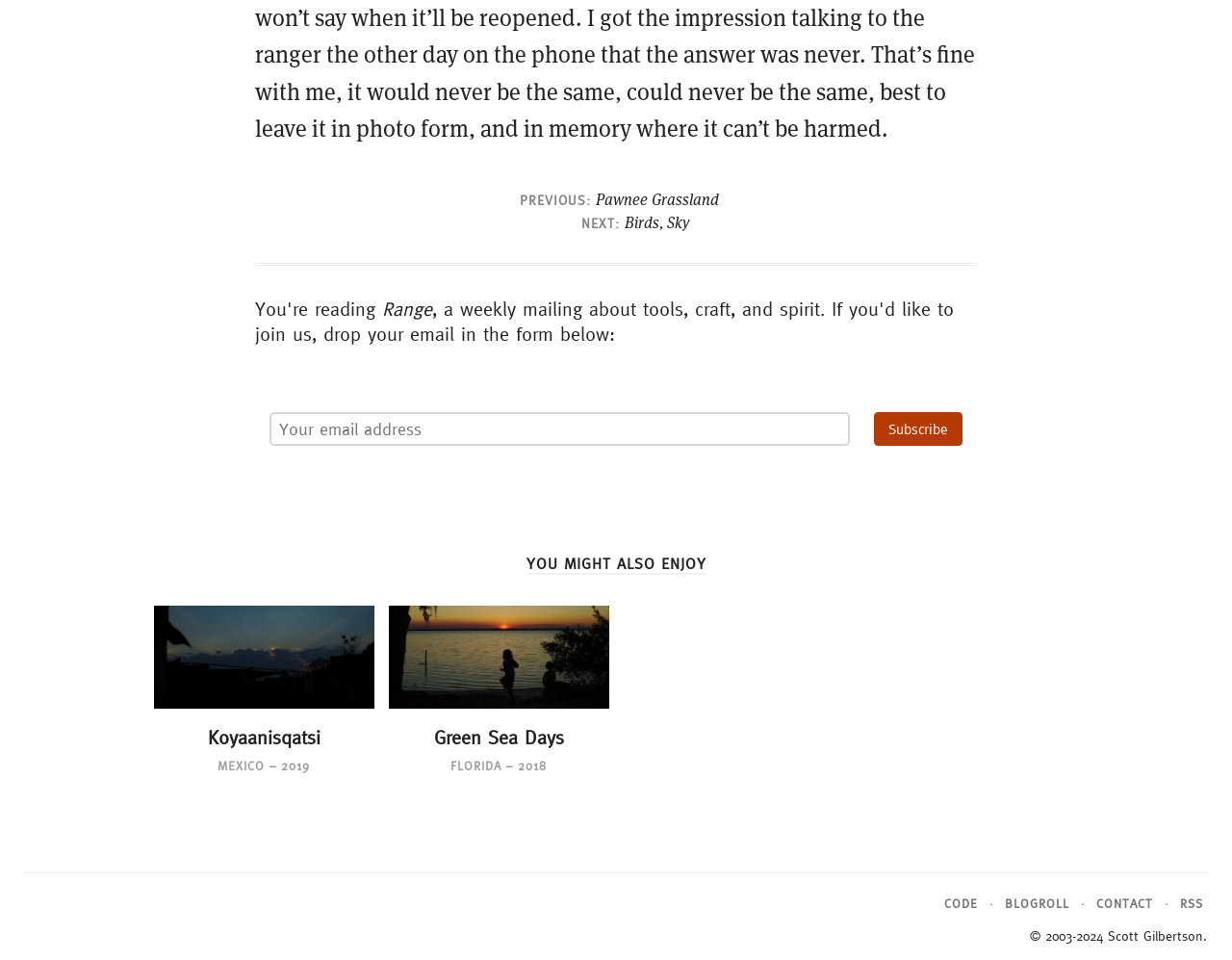What is the name of the newsletter that can be subscribed to?
Look at the image and respond with a one-word or short-phrase answer.

Range